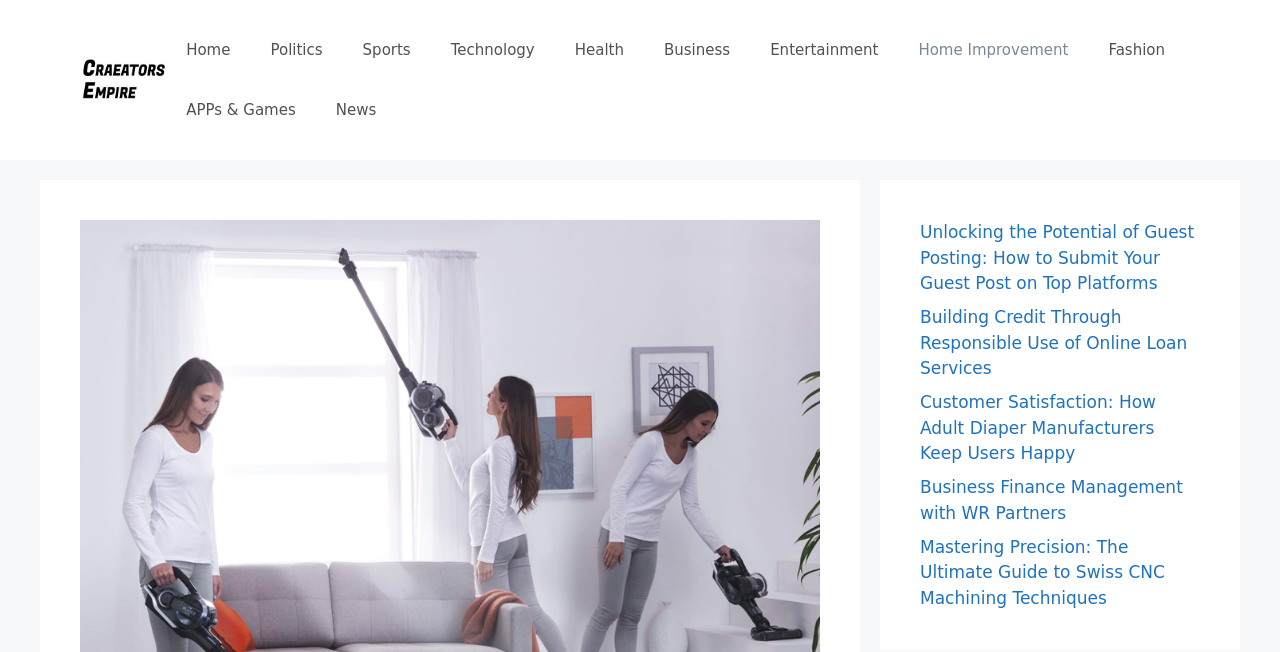Highlight the bounding box of the UI element that corresponds to this description: "APPs & Games".

[0.13, 0.123, 0.247, 0.215]